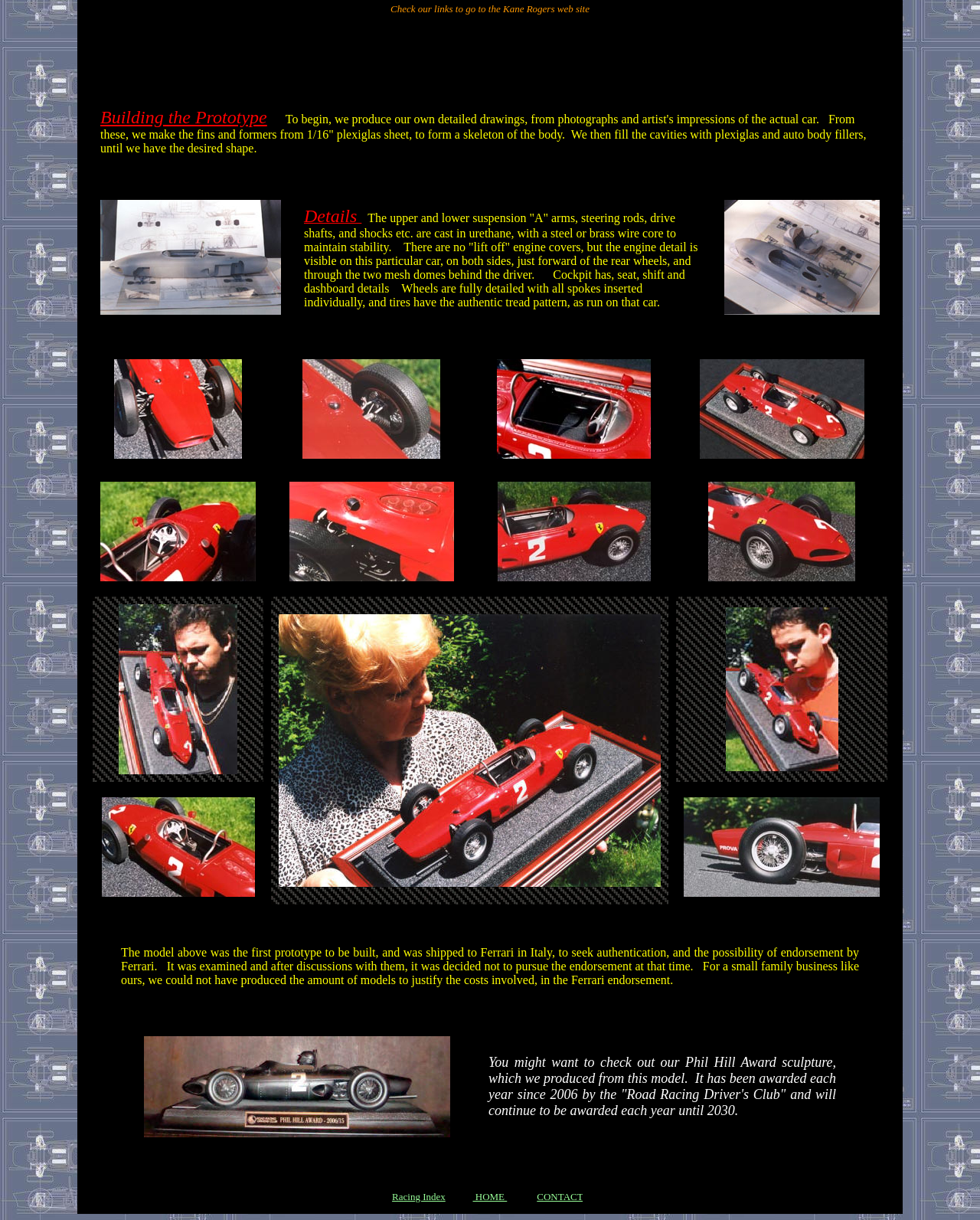Provide the bounding box for the UI element matching this description: "Racing Index".

[0.4, 0.976, 0.454, 0.986]